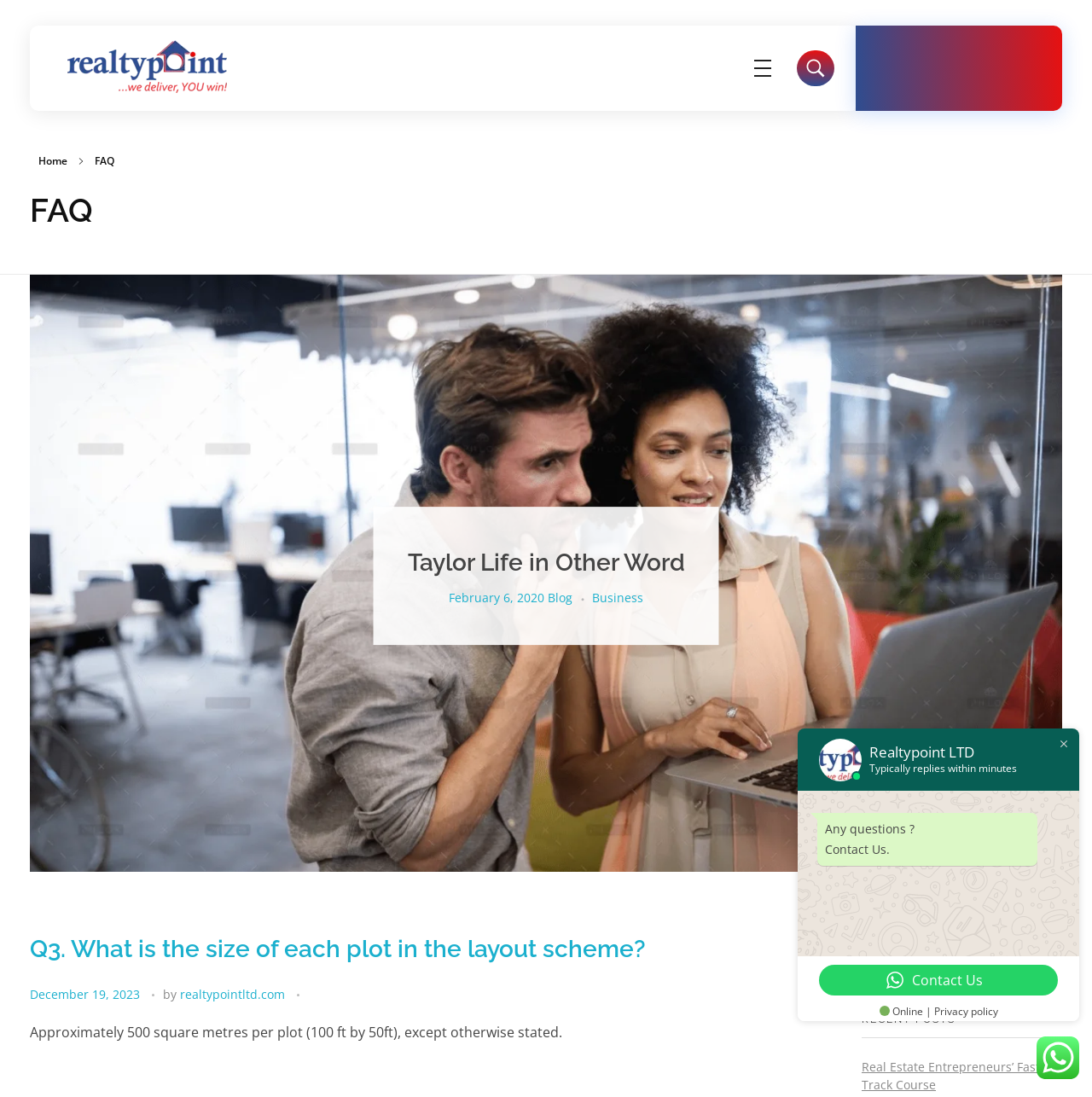Using the given description, provide the bounding box coordinates formatted as (top-left x, top-left y, bottom-right x, bottom-right y), with all values being floating point numbers between 0 and 1. Description: Realtypoint LTD

[0.046, 0.082, 0.187, 0.105]